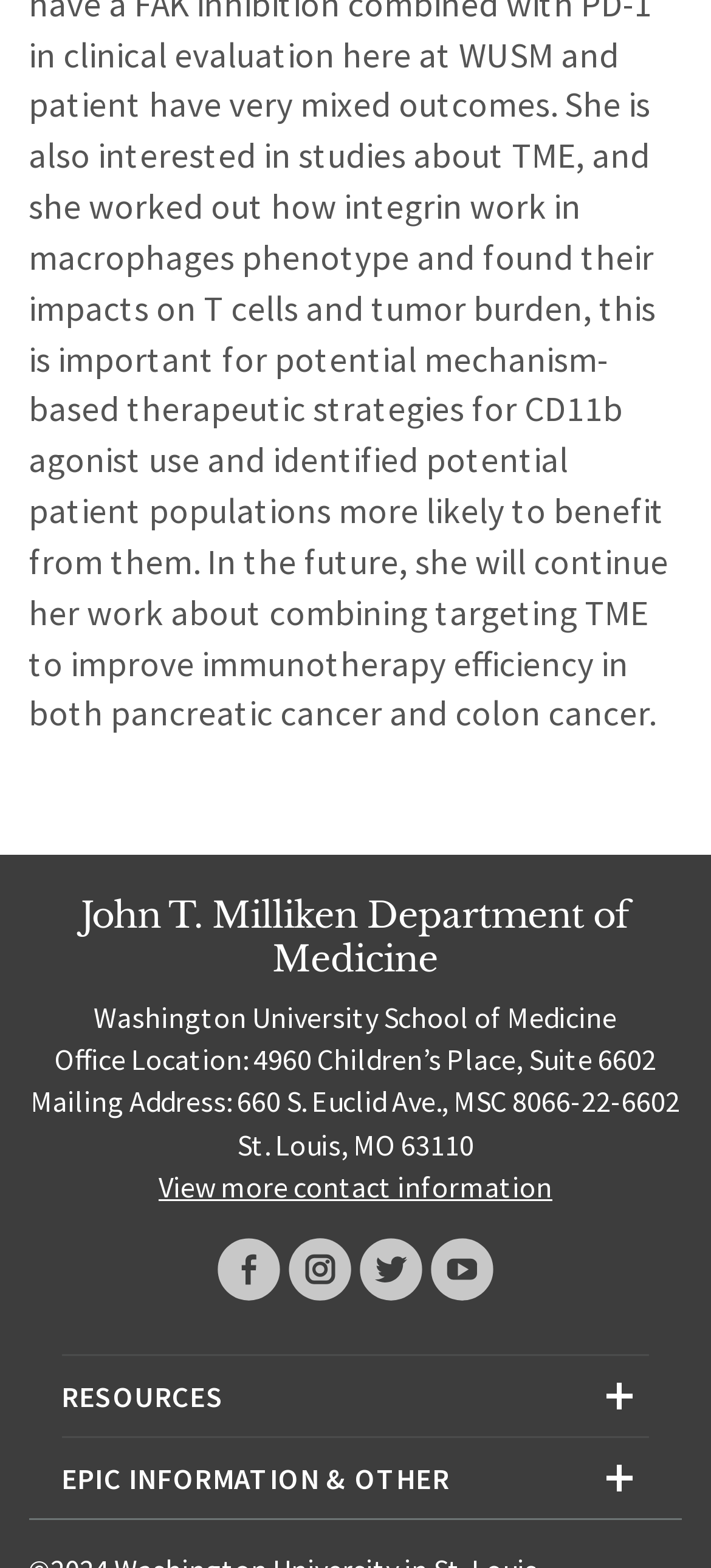What is the city of the mailing address?
Examine the screenshot and reply with a single word or phrase.

St. Louis